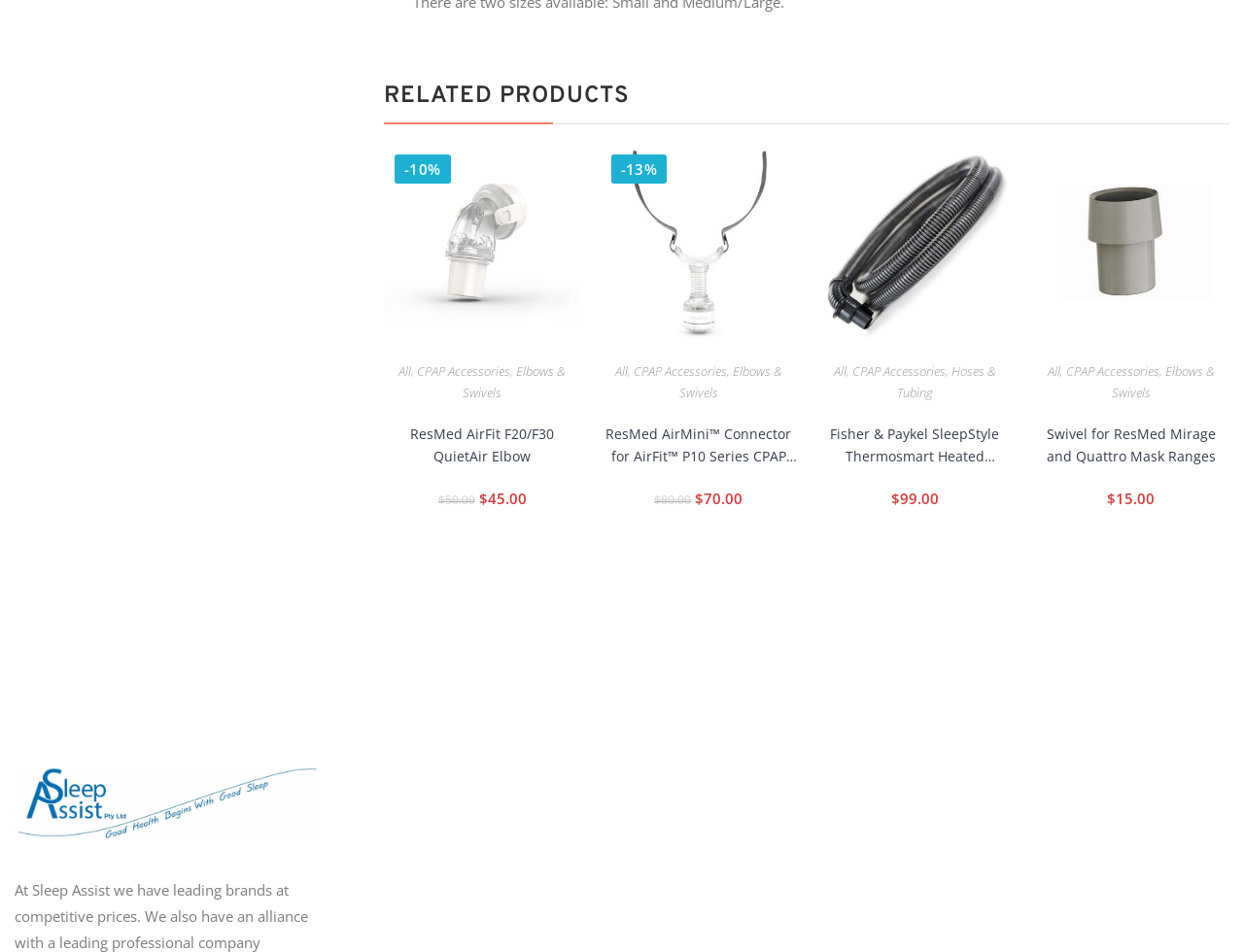Find the bounding box coordinates for the HTML element described as: "Ed Romance Hall Of Fame". The coordinates should consist of four float values between 0 and 1, i.e., [left, top, right, bottom].

None